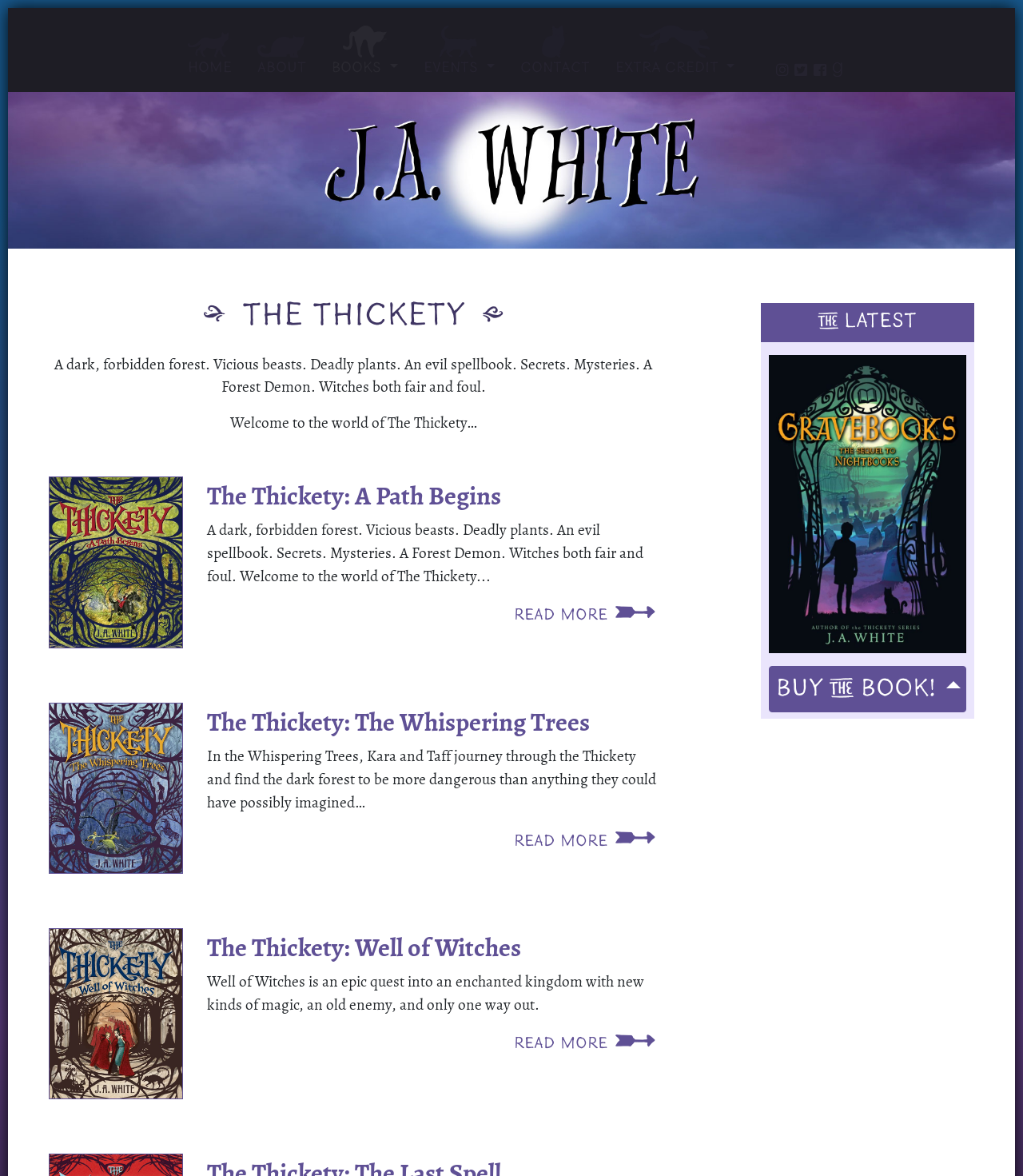Please find and report the bounding box coordinates of the element to click in order to perform the following action: "Click the Home link". The coordinates should be expressed as four float numbers between 0 and 1, in the format [left, top, right, bottom].

[0.171, 0.027, 0.239, 0.074]